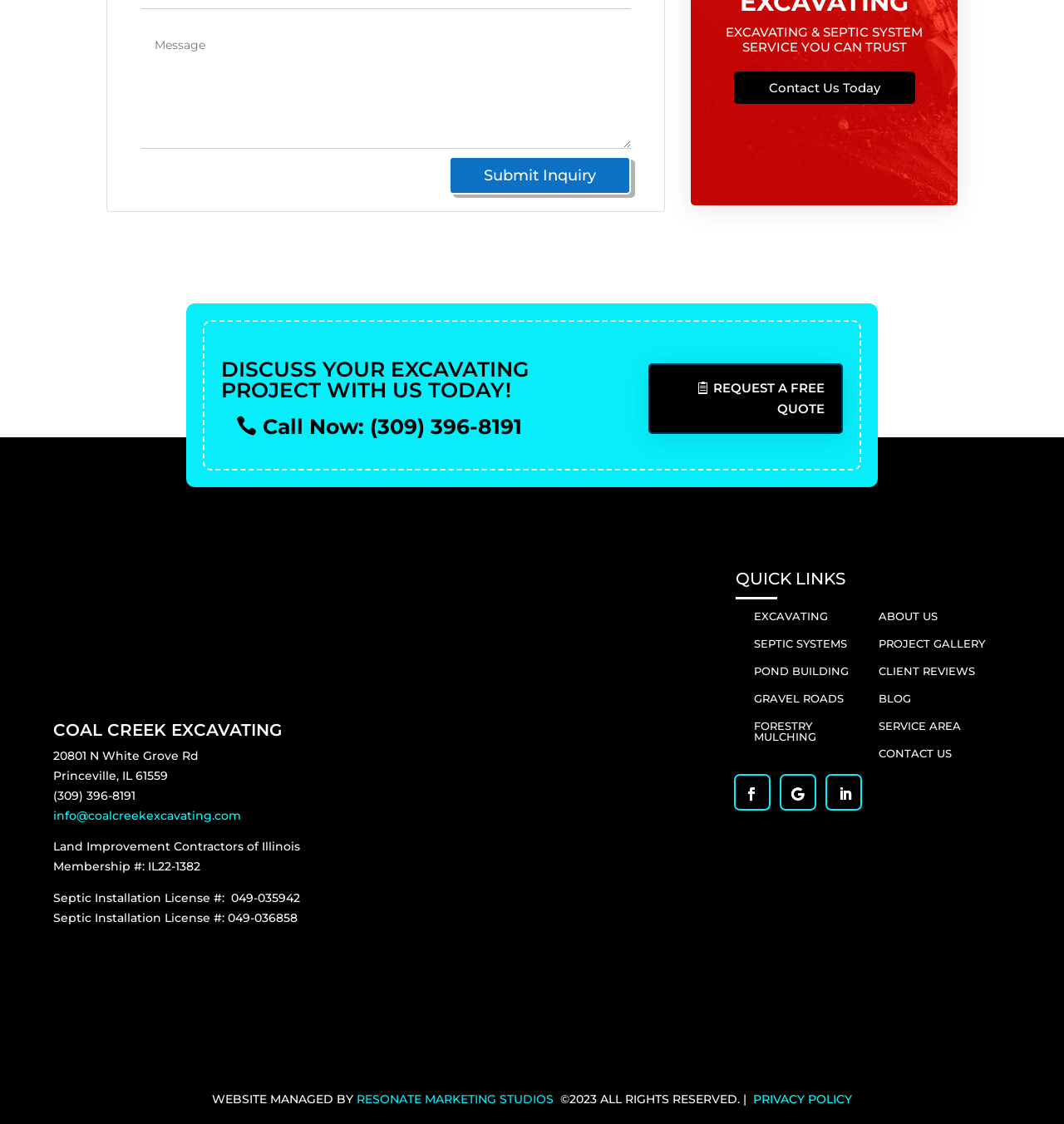Could you highlight the region that needs to be clicked to execute the instruction: "Call now"?

[0.208, 0.364, 0.504, 0.395]